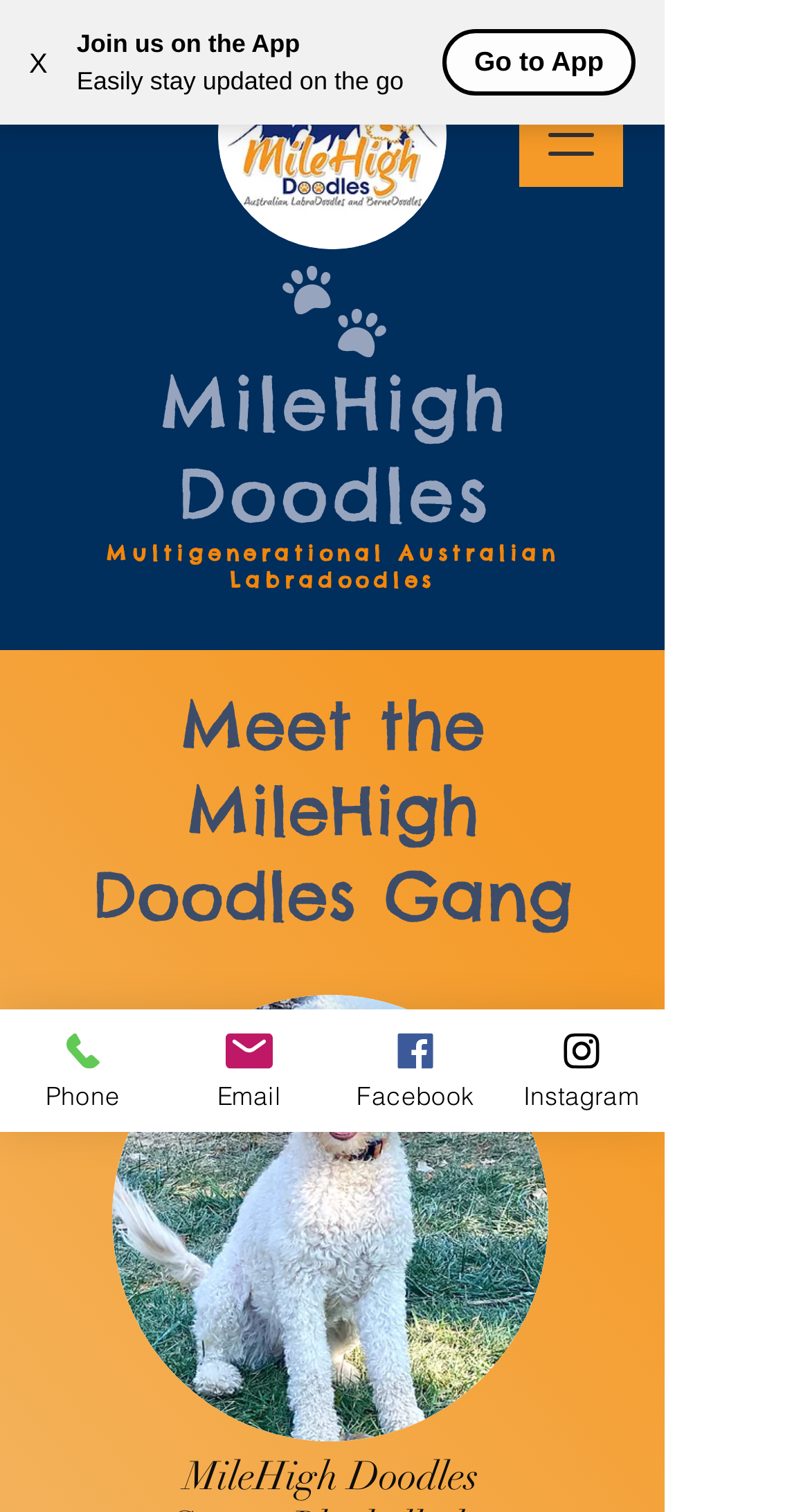Could you locate the bounding box coordinates for the section that should be clicked to accomplish this task: "Click the navigation menu button".

[0.641, 0.055, 0.769, 0.124]